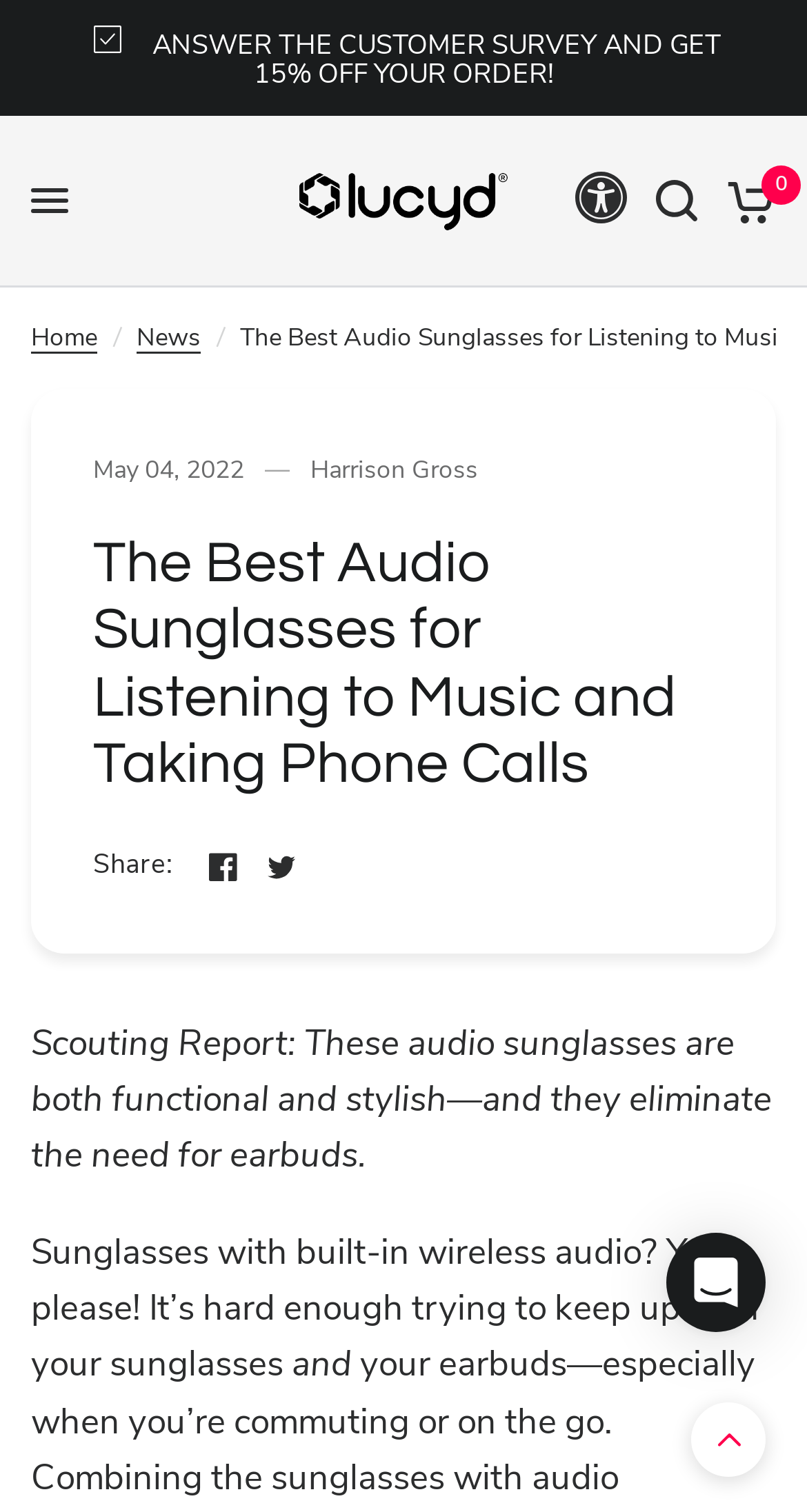How many social media sharing links are available?
Look at the image and provide a short answer using one word or a phrase.

2